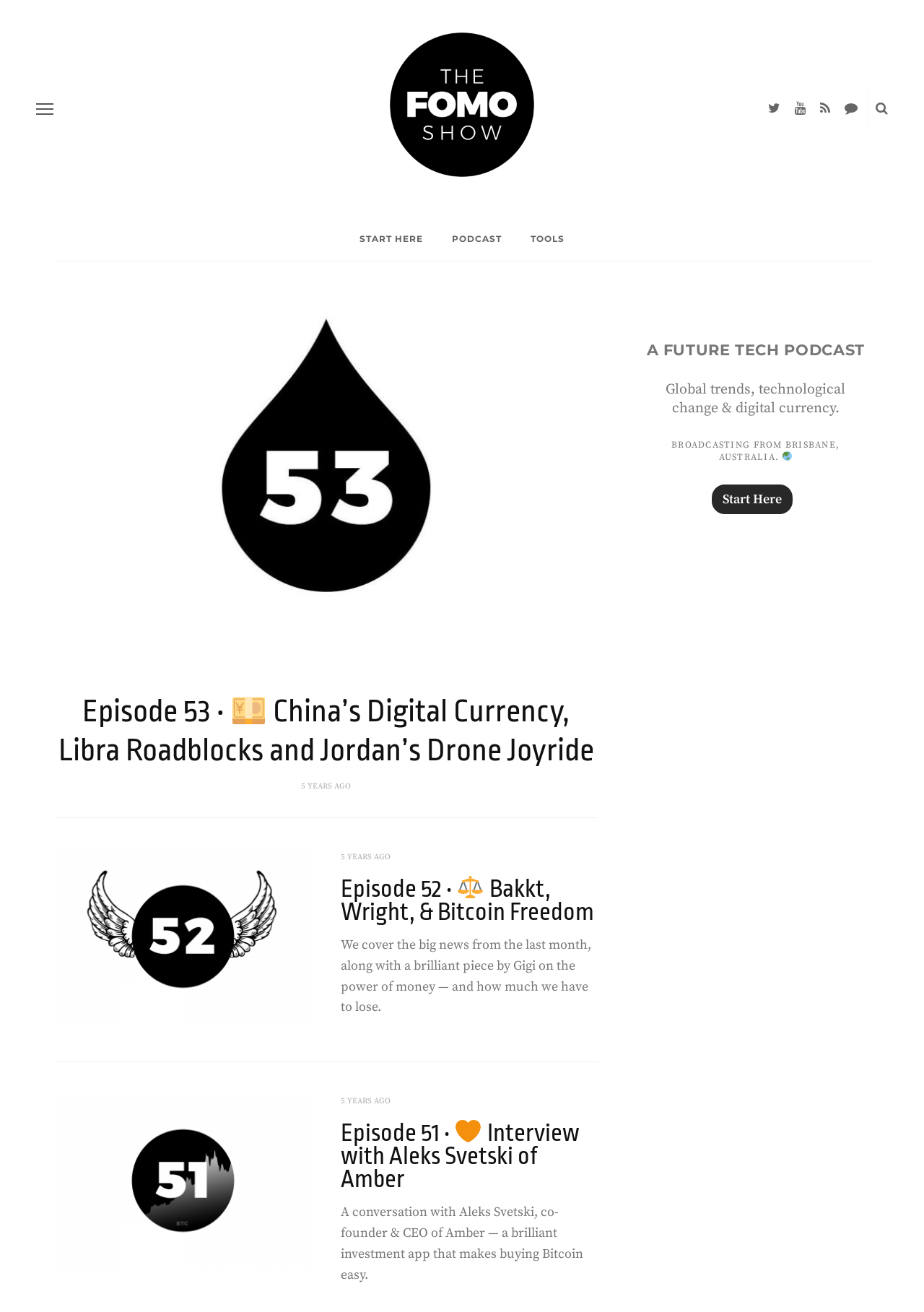Please determine the bounding box of the UI element that matches this description: Start Here. The coordinates should be given as (top-left x, top-left y, bottom-right x, bottom-right y), with all values between 0 and 1.

[0.373, 0.166, 0.473, 0.199]